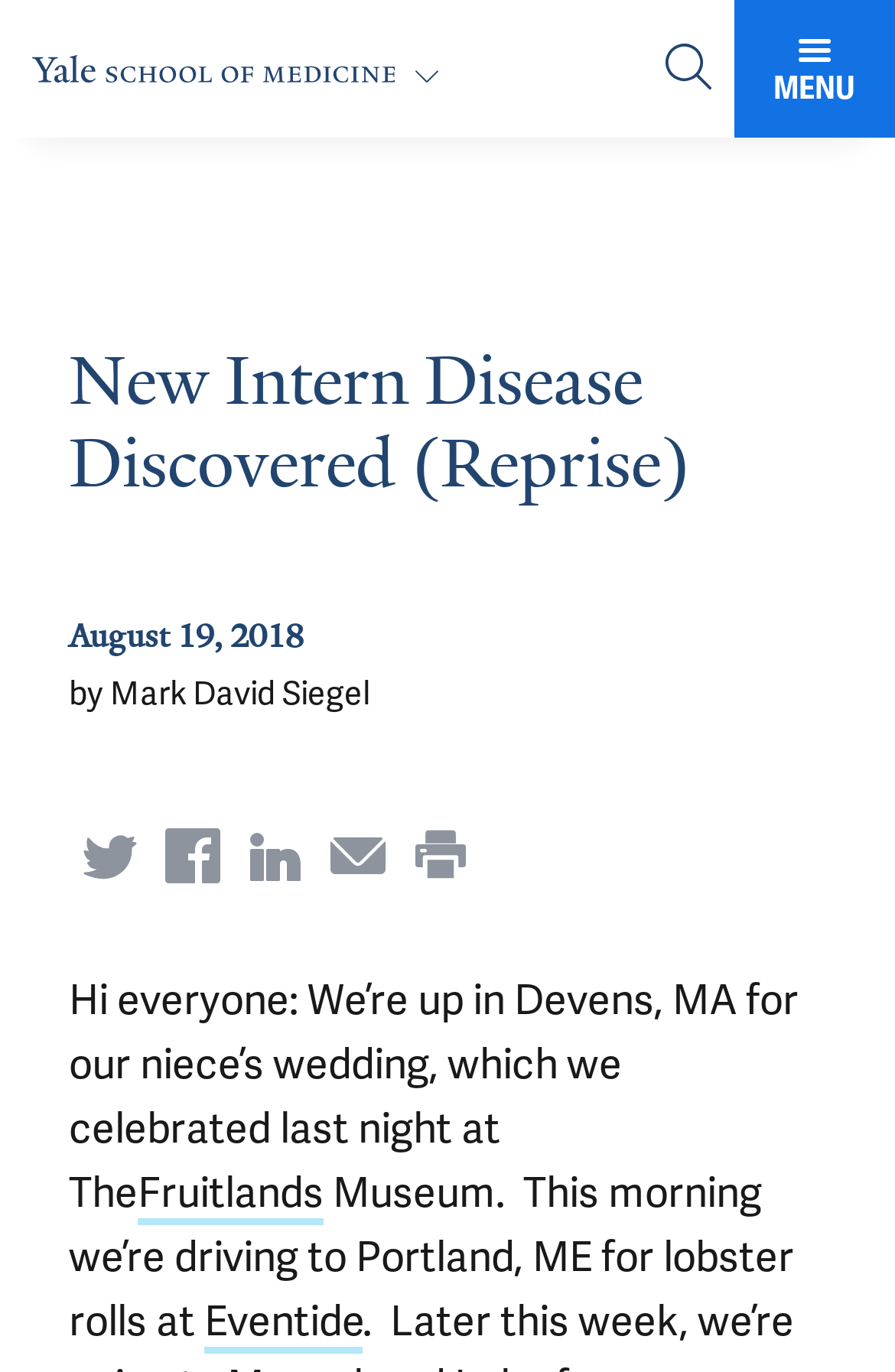Show the bounding box coordinates of the region that should be clicked to follow the instruction: "Visit Fruitlands Museum."

[0.154, 0.846, 0.362, 0.893]